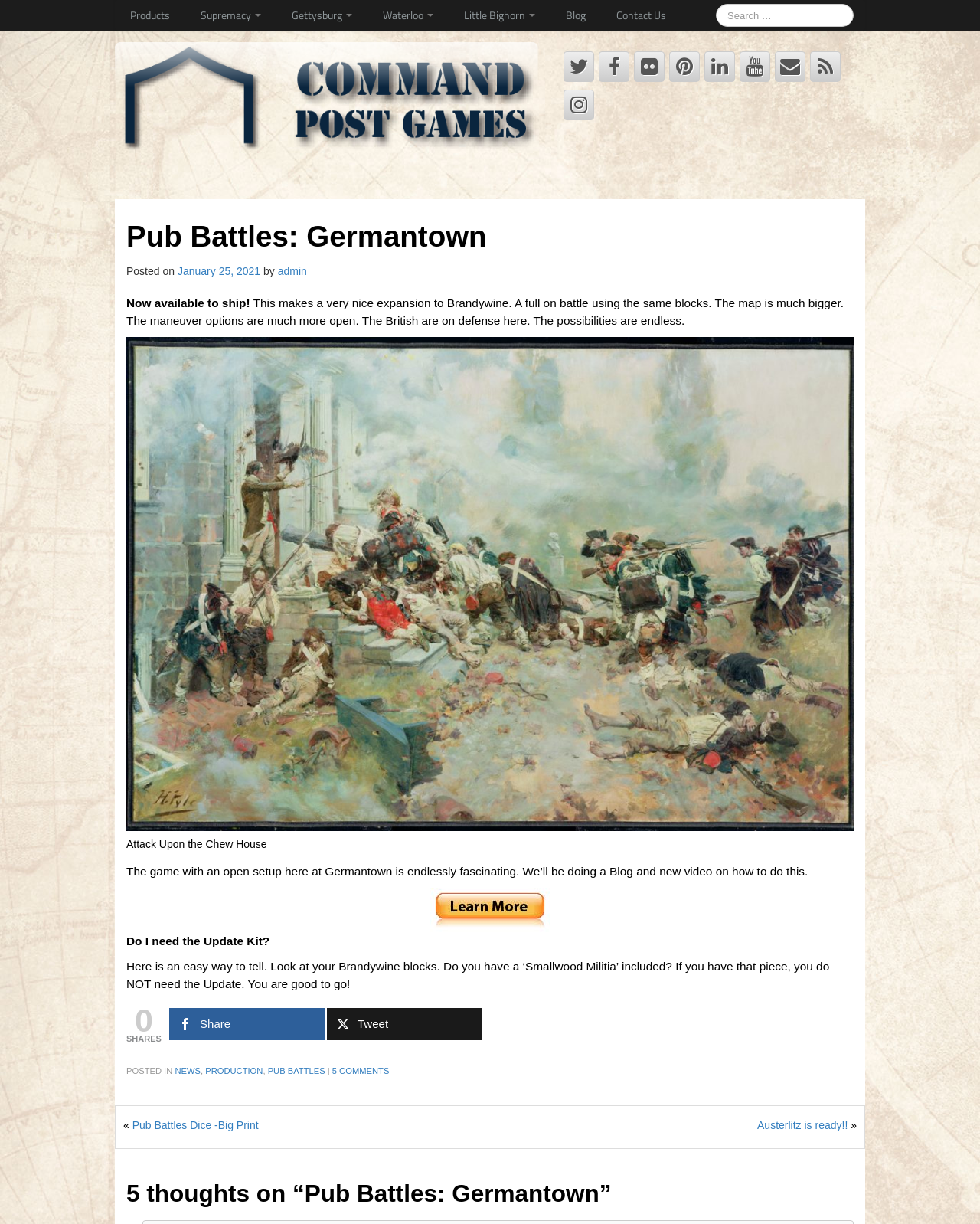Present a detailed account of what is displayed on the webpage.

This webpage is about a board game called "Pub Battles: Germantown" from Command Post Games. At the top, there are several links to other pages, including "Products", "Supremacy", "Gettysburg", "Waterloo", "Little Bighorn", "Blog", and "Contact Us". Below these links, there is a search bar with a textbox. 

To the left of the search bar, there is a logo of Command Post Games, which is an image with a link. Below the logo, there are several social media links represented by icons. 

The main content of the webpage is an article about the game "Pub Battles: Germantown". The article has a heading with the title of the game, followed by a brief description of the game, including its availability for shipping. The description is divided into several paragraphs, with the first paragraph introducing the game as an expansion to Brandywine, and the second paragraph discussing the gameplay. 

Below the text, there is a figure with a caption "Attack Upon the Chew House". The article continues with more text, discussing the gameplay and possibilities of the game. There is another figure with a link, but no caption. 

The article also answers a question about whether an update kit is needed, and provides a way to determine this based on the blocks included in the Brandywine game. 

At the bottom of the webpage, there are links to share the article on social media, and a footer with links to other categories, including "NEWS", "PRODUCTION", and "PUB BATTLES". There are also links to previous and next articles, represented by "«" and "»" symbols. Finally, there is a heading with comments on the article, titled "5 thoughts on “Pub Battles: Germantown”".